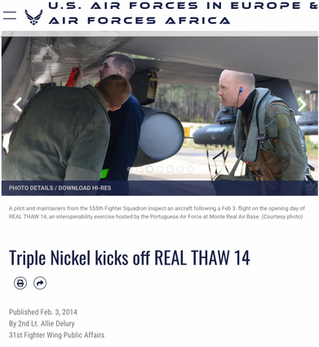Who took the photograph? Refer to the image and provide a one-word or short phrase answer.

2nd Lt. Allie Delury